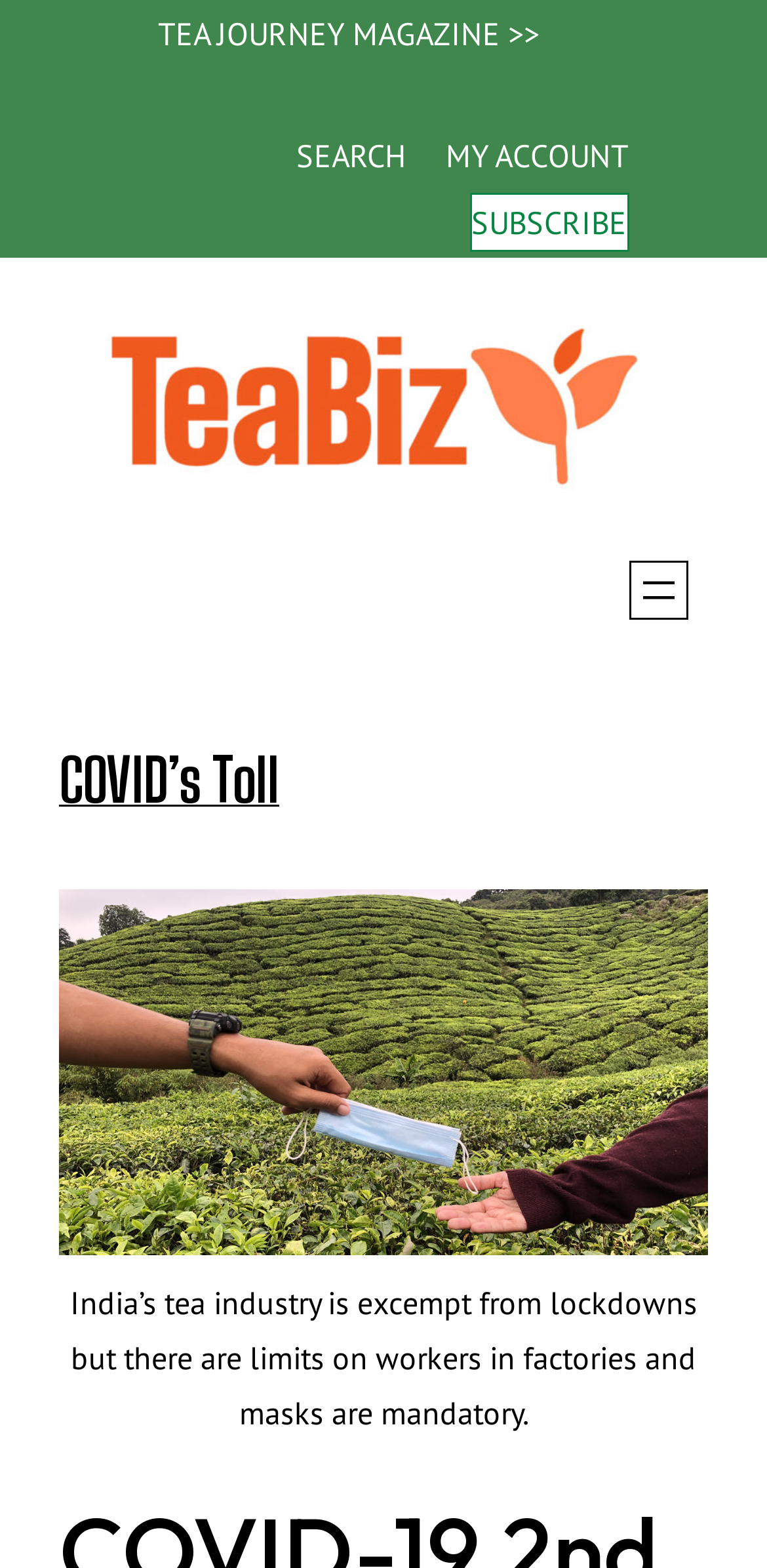Create a detailed summary of all the visual and textual information on the webpage.

The webpage is about the impact of the coronavirus on the tea industry, specifically focusing on India's tea estates. At the top, there is a navigation menu with five links: "TEA JOURNEY MAGAZINE >>", "SEARCH", "MY ACCOUNT", "SUBSCRIBE", and "Tea Biz", which is also accompanied by an image. 

Below the navigation menu, there is a prominent heading "COVID's Toll" with a link to the same title. To the right of the heading, there is a button to open a menu. 

The main content of the webpage features a figure with an image and a link to an article titled "COVID's Toll on India's Tea Estates". The image is positioned above a figcaption that provides a brief description of the article, stating that India's tea industry is exempt from lockdowns but has limitations on workers in factories and requires masks to be worn. 

Overall, the webpage appears to be a news article or blog post discussing the effects of the coronavirus pandemic on the tea industry in India.